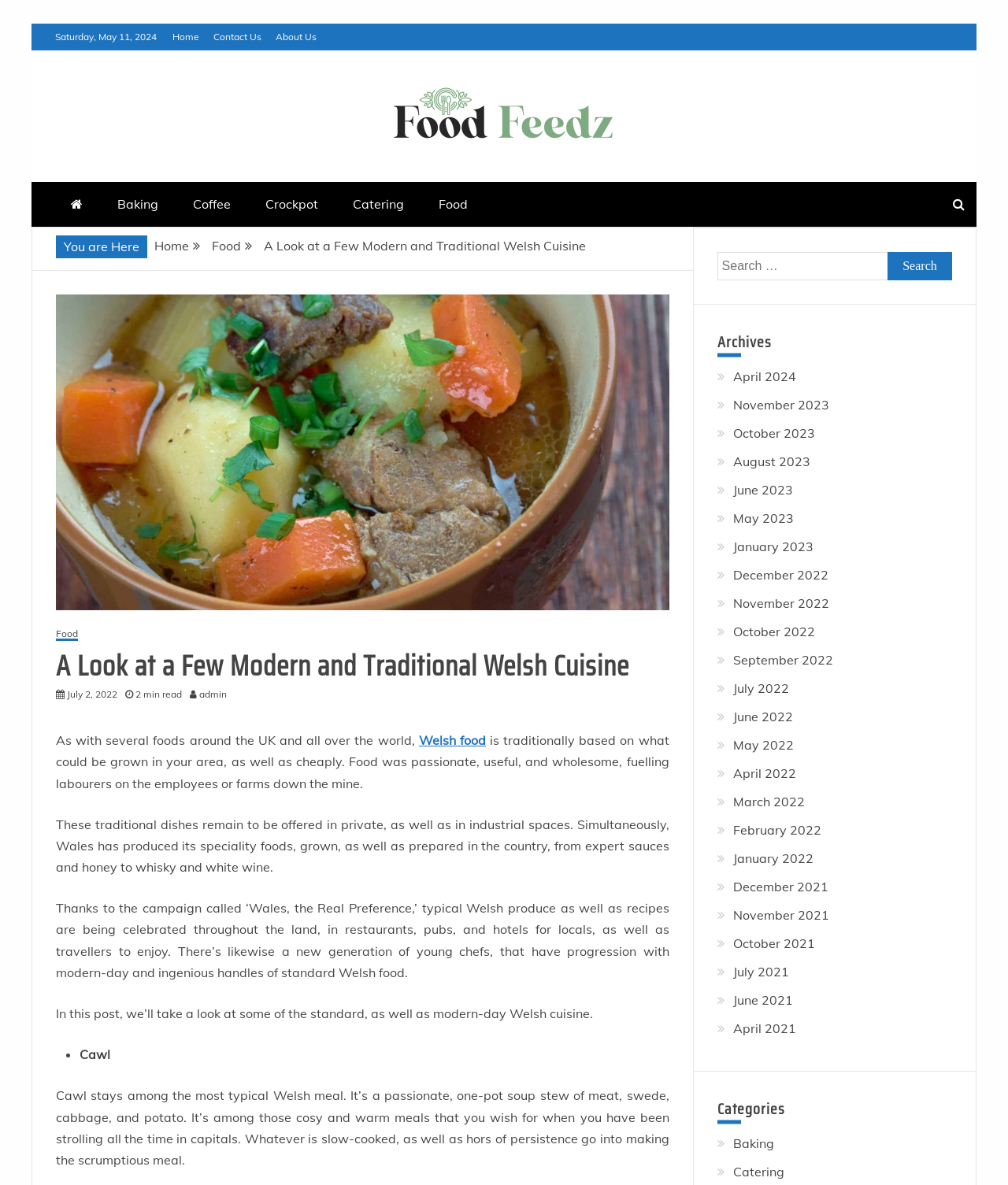Locate the bounding box coordinates of the area where you should click to accomplish the instruction: "Click on the 'Home' link".

[0.171, 0.026, 0.198, 0.036]